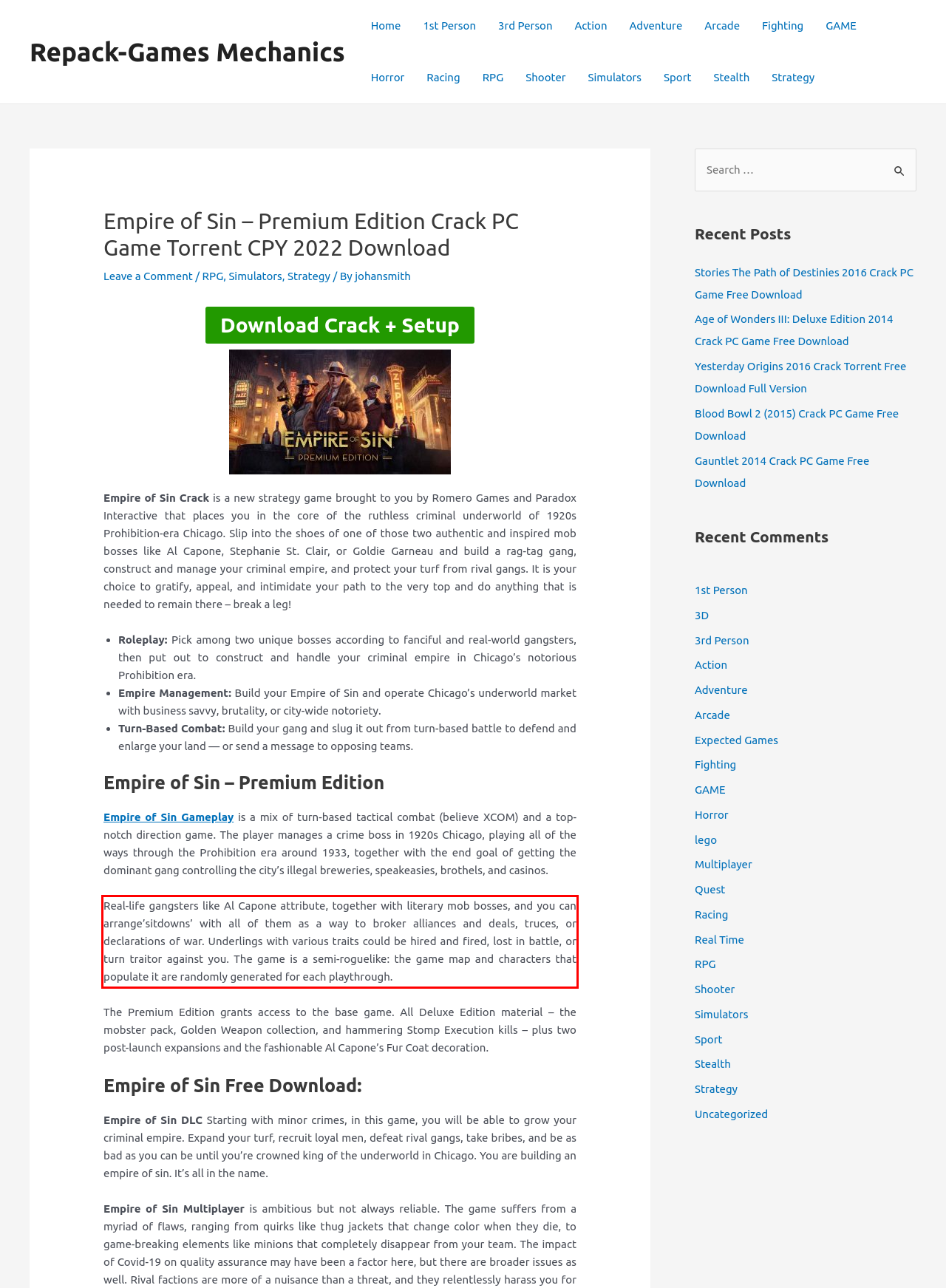You are given a screenshot of a webpage with a UI element highlighted by a red bounding box. Please perform OCR on the text content within this red bounding box.

Real-life gangsters like Al Capone attribute, together with literary mob bosses, and you can arrange’sitdowns’ with all of them as a way to broker alliances and deals, truces, or declarations of war. Underlings with various traits could be hired and fired, lost in battle, or turn traitor against you. The game is a semi-roguelike: the game map and characters that populate it are randomly generated for each playthrough.